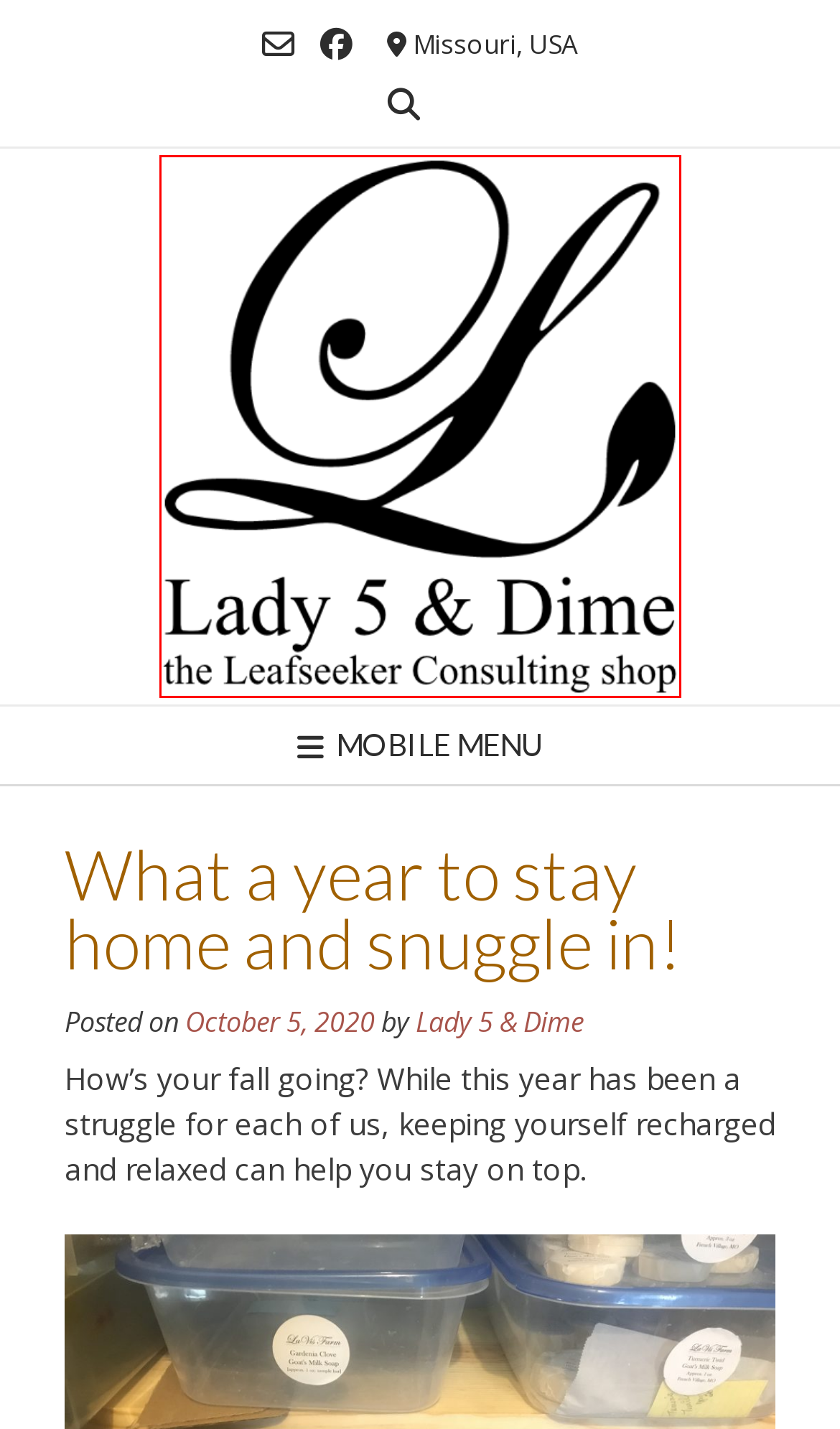Look at the screenshot of a webpage with a red bounding box and select the webpage description that best corresponds to the new page after clicking the element in the red box. Here are the options:
A. Calendar – Leafseeker Consulting
B. Lady 5 & Dime – Lady 5 & Dime
C. Terms & Conditions Policy – Lady 5 & Dime
D. Mood lifting mint to the rescue! – Lady 5 & Dime
E. Coupon Center & Store Credits – Lady 5 & Dime
F. Cart – Lady 5 & Dime
G. Lady 5 & Dime – the Leafseeker Consulting shop
H. Refund and Returns Policy – Lady 5 & Dime

G